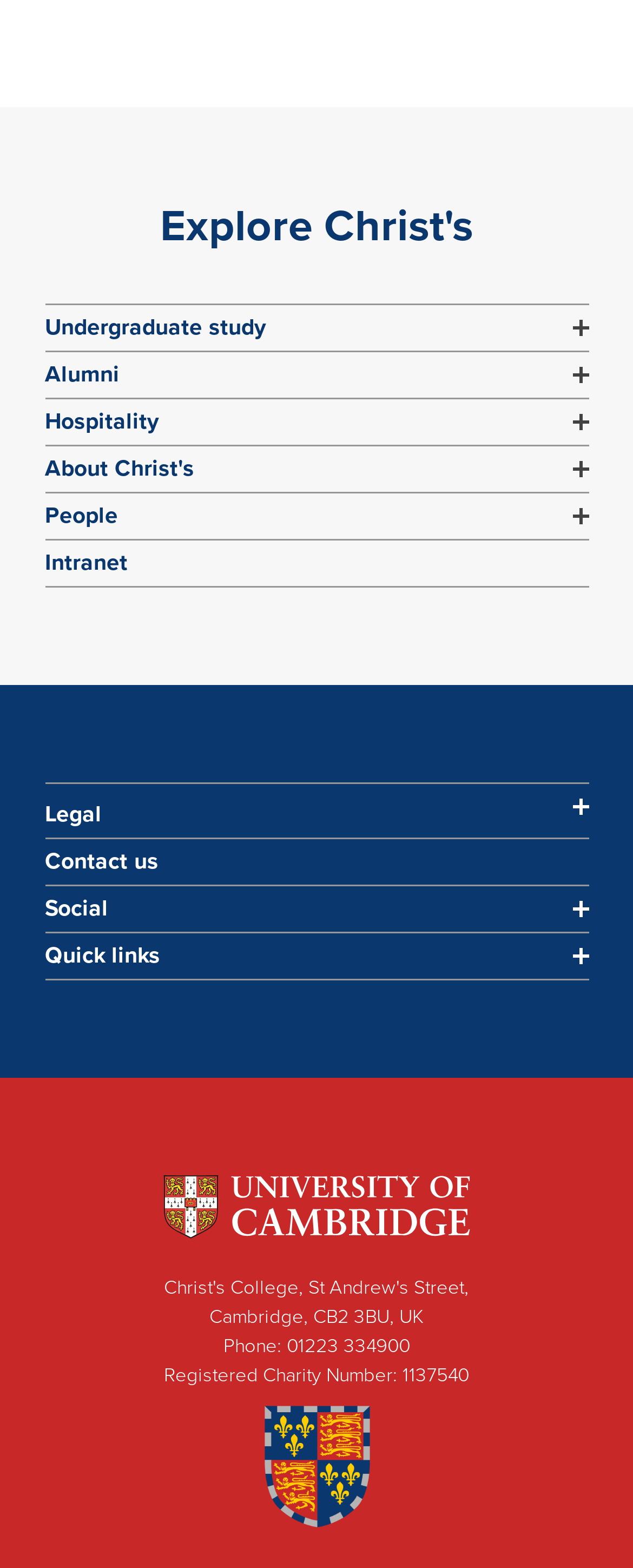Find the bounding box coordinates for the HTML element described as: "Room booking". The coordinates should consist of four float values between 0 and 1, i.e., [left, top, right, bottom].

[0.071, 0.653, 0.271, 0.669]